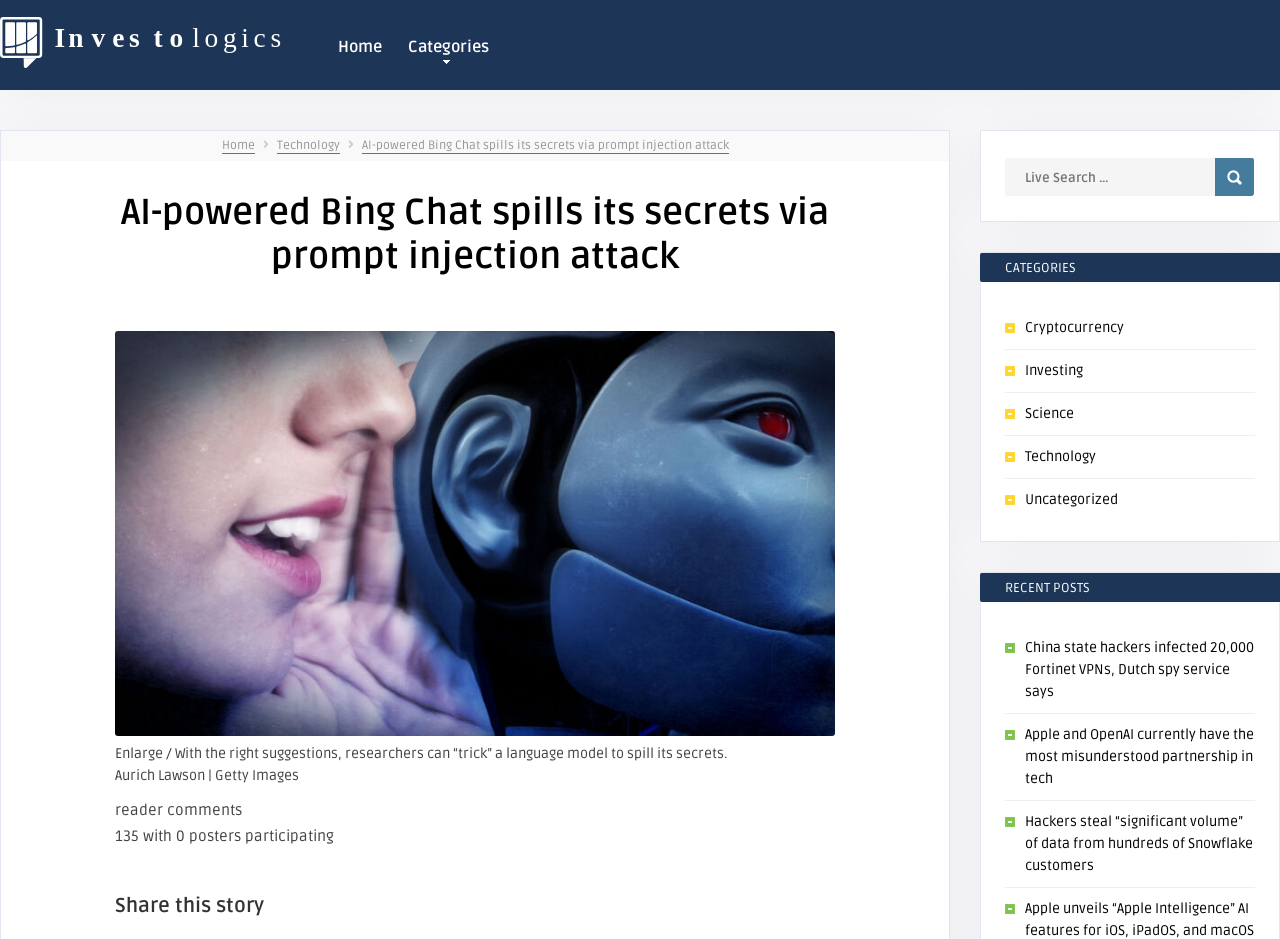Determine the bounding box of the UI element mentioned here: "value="Search"". The coordinates must be in the format [left, top, right, bottom] with values ranging from 0 to 1.

[0.949, 0.168, 0.98, 0.209]